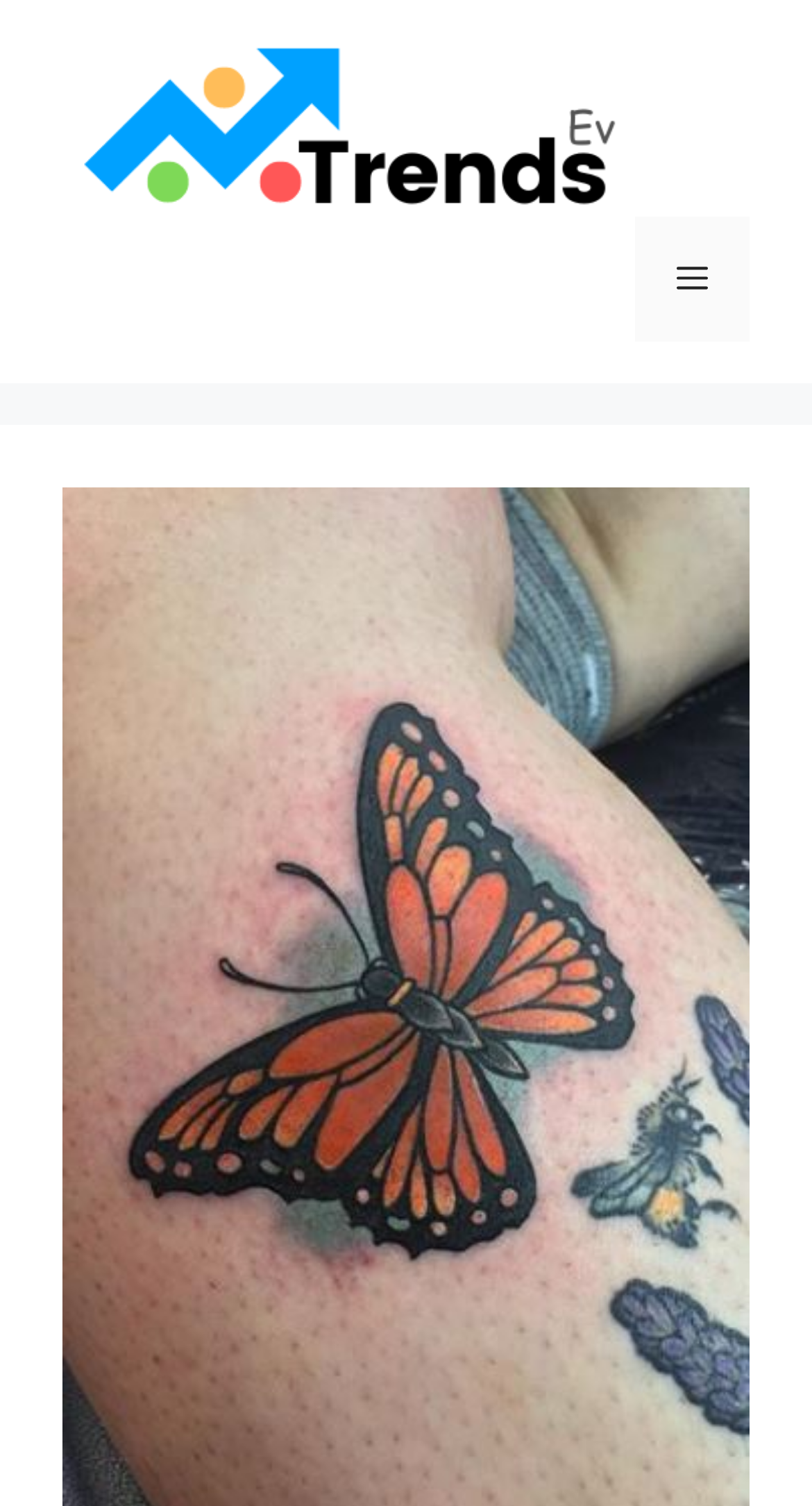Determine the title of the webpage and give its text content.

10 Trendy Butterfly Tattoo Designs to Inspire Your Next Ink